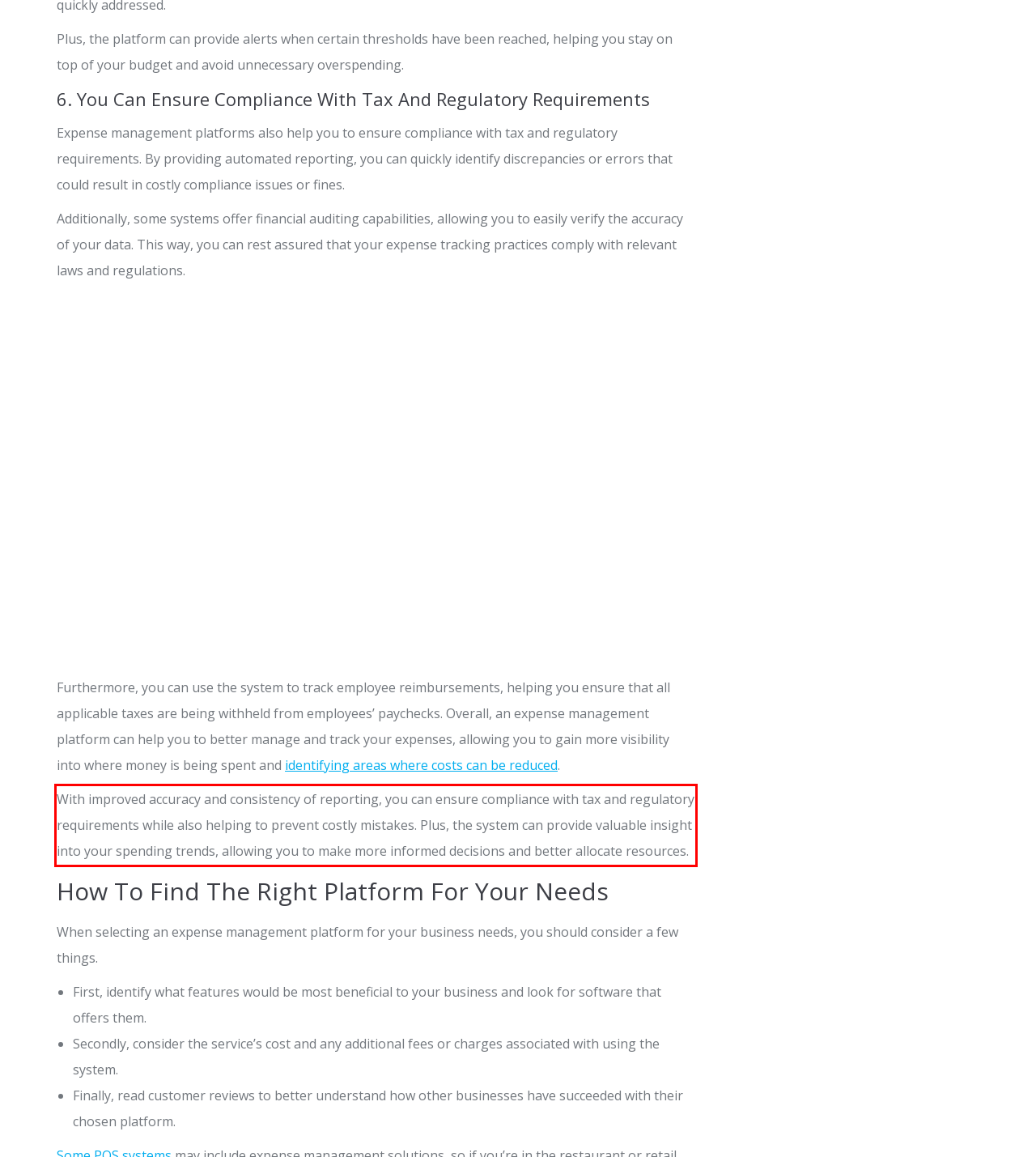You have a screenshot of a webpage, and there is a red bounding box around a UI element. Utilize OCR to extract the text within this red bounding box.

With improved accuracy and consistency of reporting, you can ensure compliance with tax and regulatory requirements while also helping to prevent costly mistakes. Plus, the system can provide valuable insight into your spending trends, allowing you to make more informed decisions and better allocate resources.